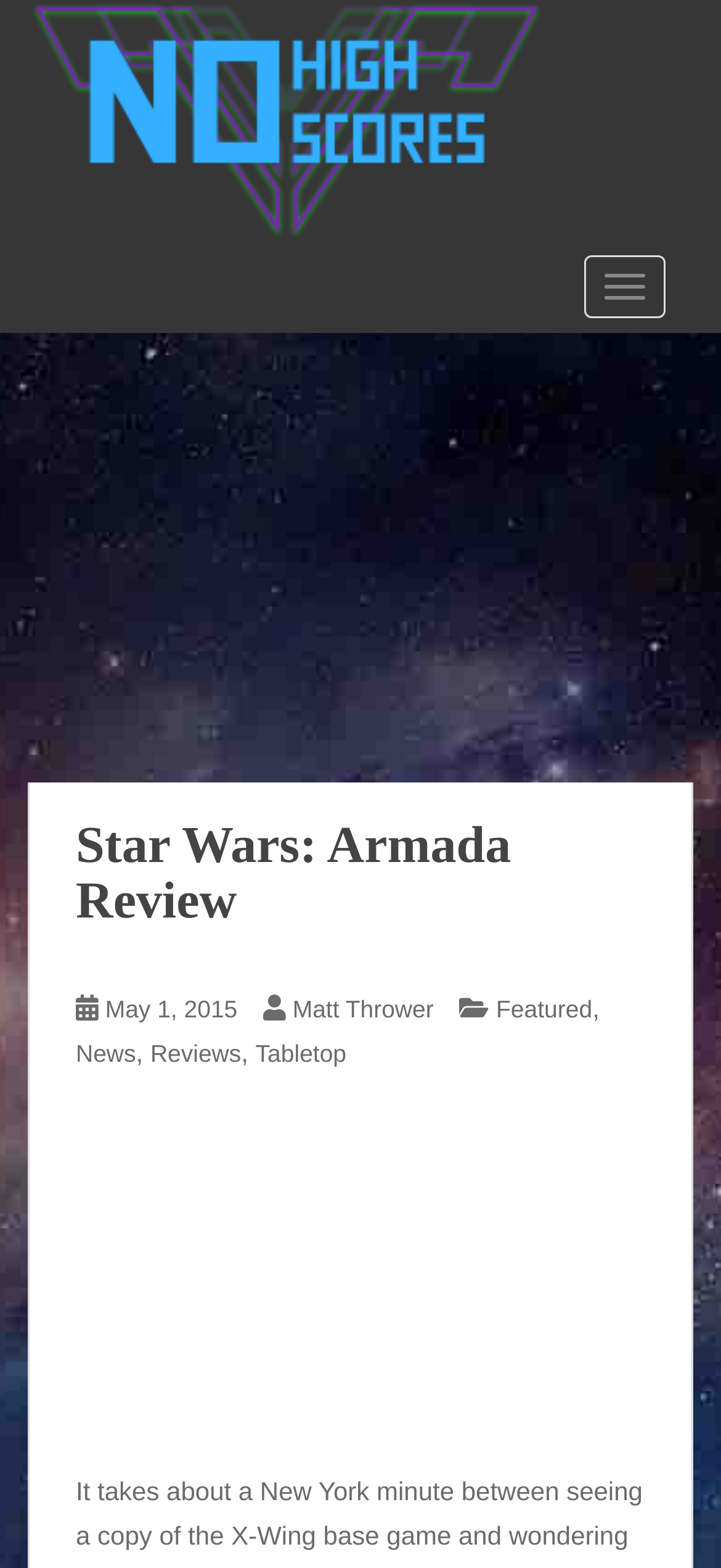Explain the webpage's layout and main content in detail.

The webpage is a review of Star Wars: Armada, a tabletop game. At the top left of the page, there is a link to "No High Scores" accompanied by an image with the same name. Below this, there is a button to toggle navigation, which contains an image and a header with the title "Star Wars: Armada Review". 

The title is followed by a heading with the same text, and below it, there are three links: the date "May 1, 2015", the author "Matt Thrower", and a category "Featured" with a "News" and "Reviews" and "Tabletop" links on the right side. 

A large image, "armada-01", takes up most of the bottom half of the page, showcasing the game. The overall layout is organized, with clear headings and concise text.